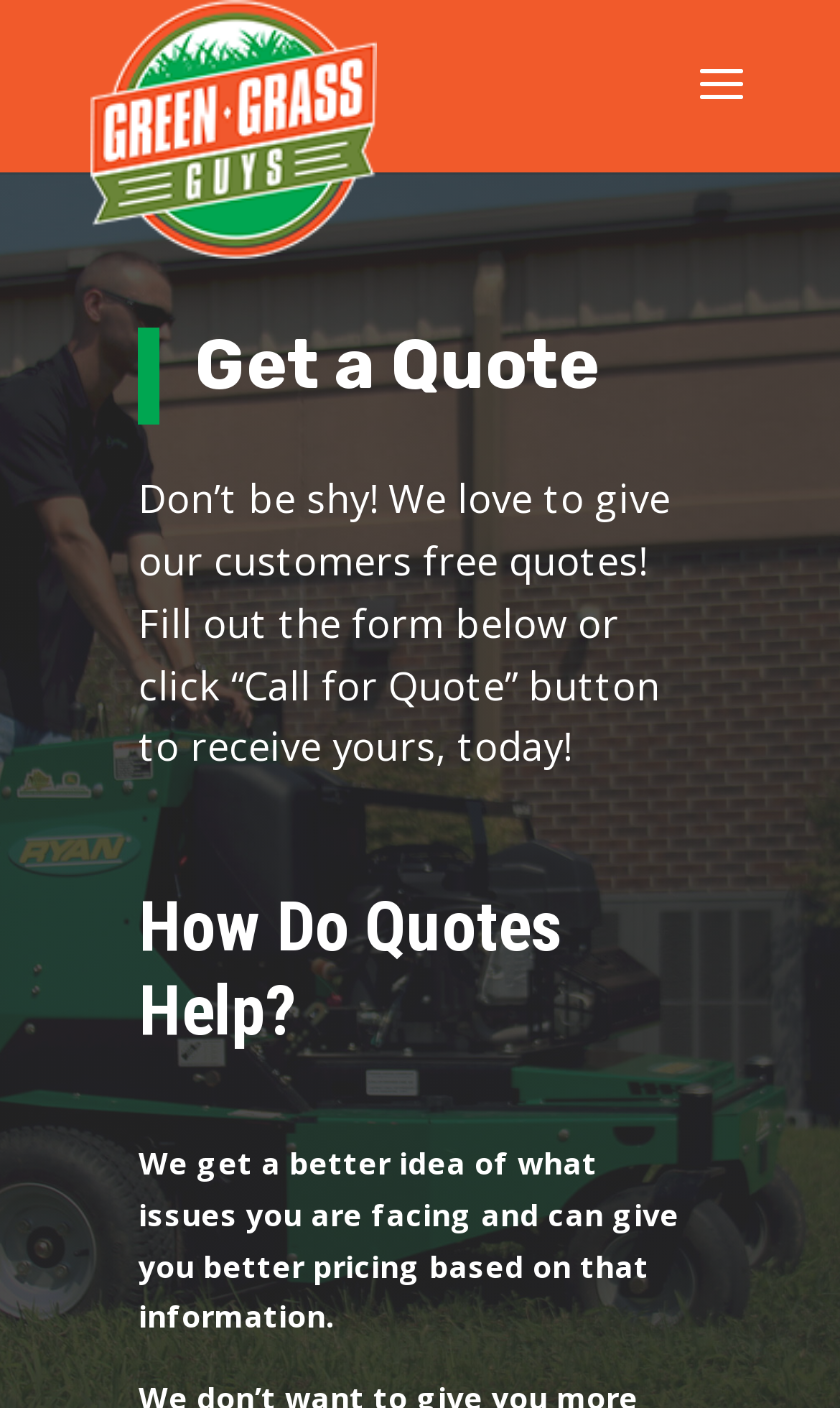Provide the bounding box coordinates of the HTML element described as: "alt="Green Grass Guys"". The bounding box coordinates should be four float numbers between 0 and 1, i.e., [left, top, right, bottom].

[0.108, 0.078, 0.449, 0.102]